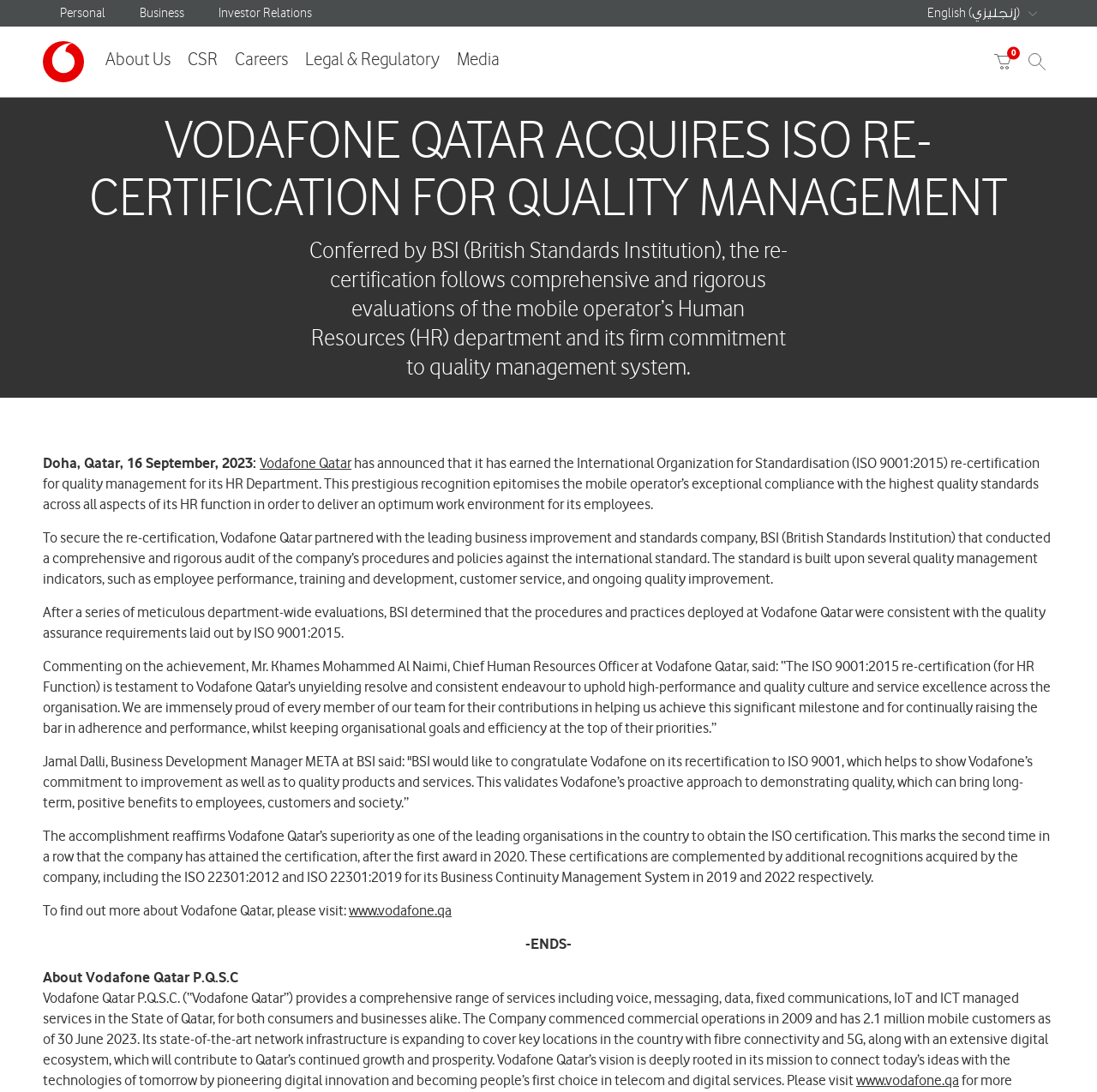Locate the bounding box coordinates of the element that should be clicked to execute the following instruction: "Search for something".

[0.93, 0.025, 0.961, 0.089]